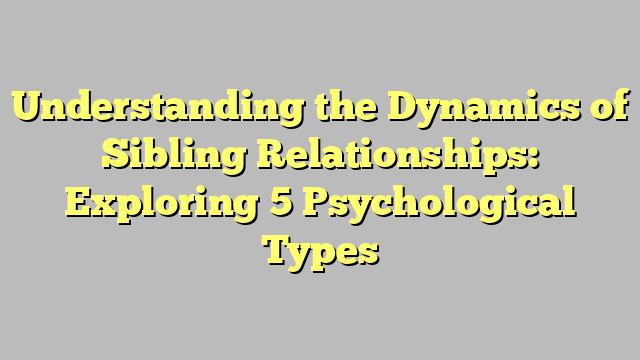What is the background color of the title?
Use the information from the image to give a detailed answer to the question.

The caption states that the title is set against a gray background, which provides a contrasting color to the bright yellow font.